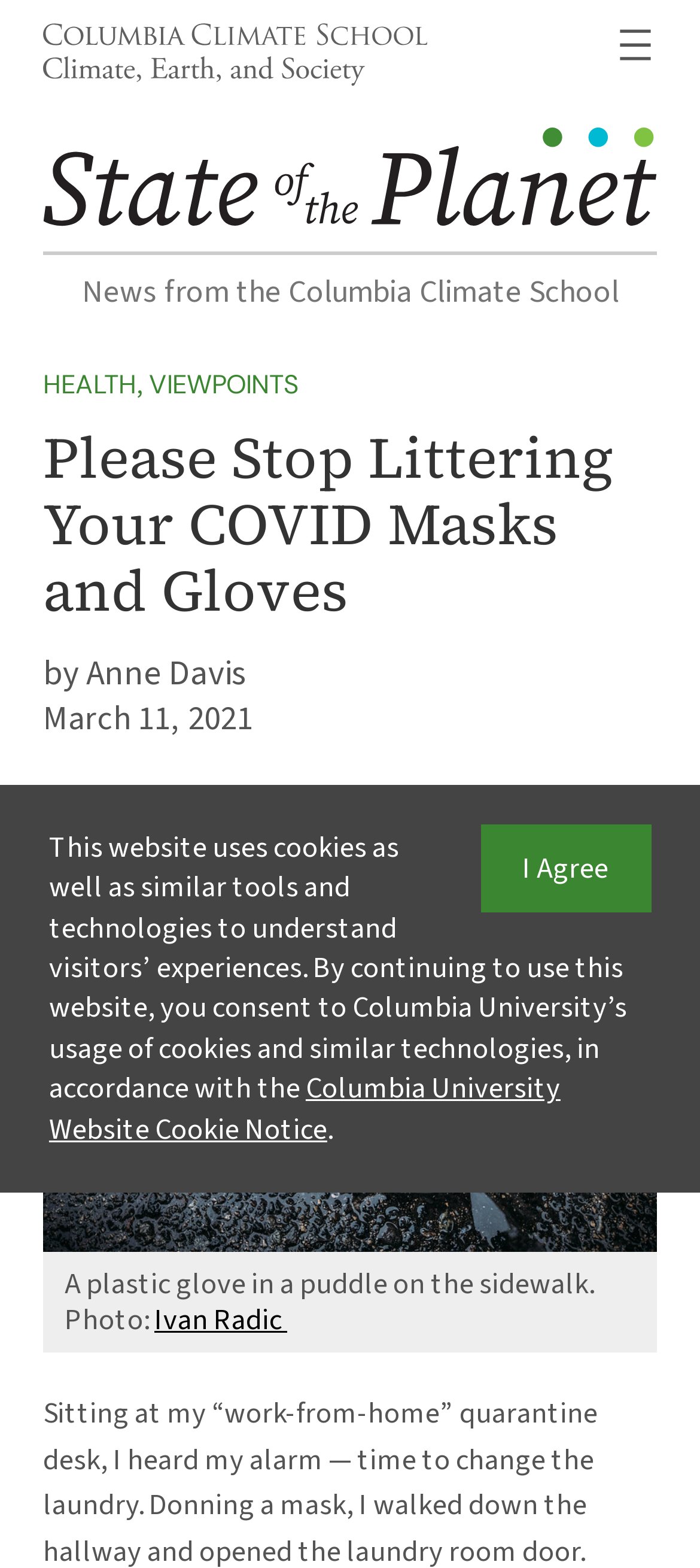What is the topic of the article?
Give a detailed explanation using the information visible in the image.

I inferred the topic by reading the main heading 'Please Stop Littering Your COVID Masks and Gloves' and the image of a blue plastic glove in a puddle on the sidewalk, which suggests that the article is about the issue of littering COVID-related waste.